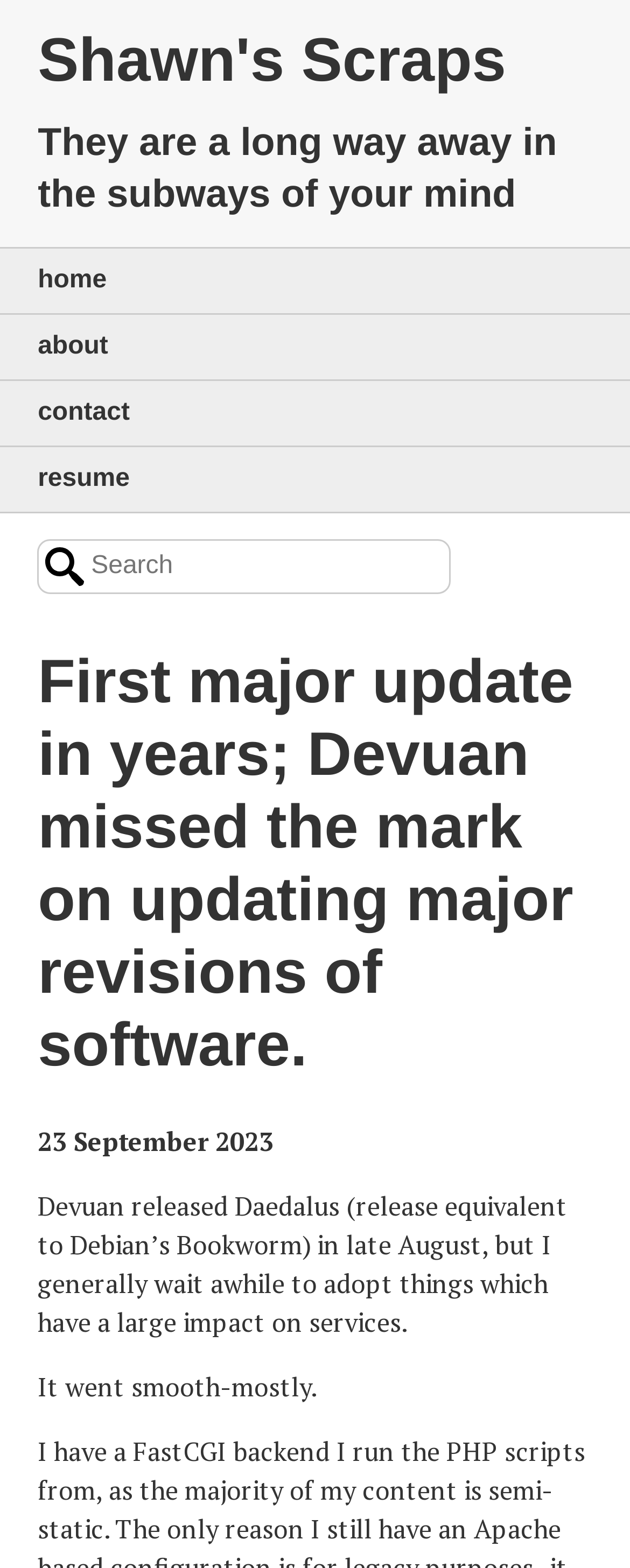Determine the bounding box coordinates for the UI element matching this description: "May 27, 2021".

None